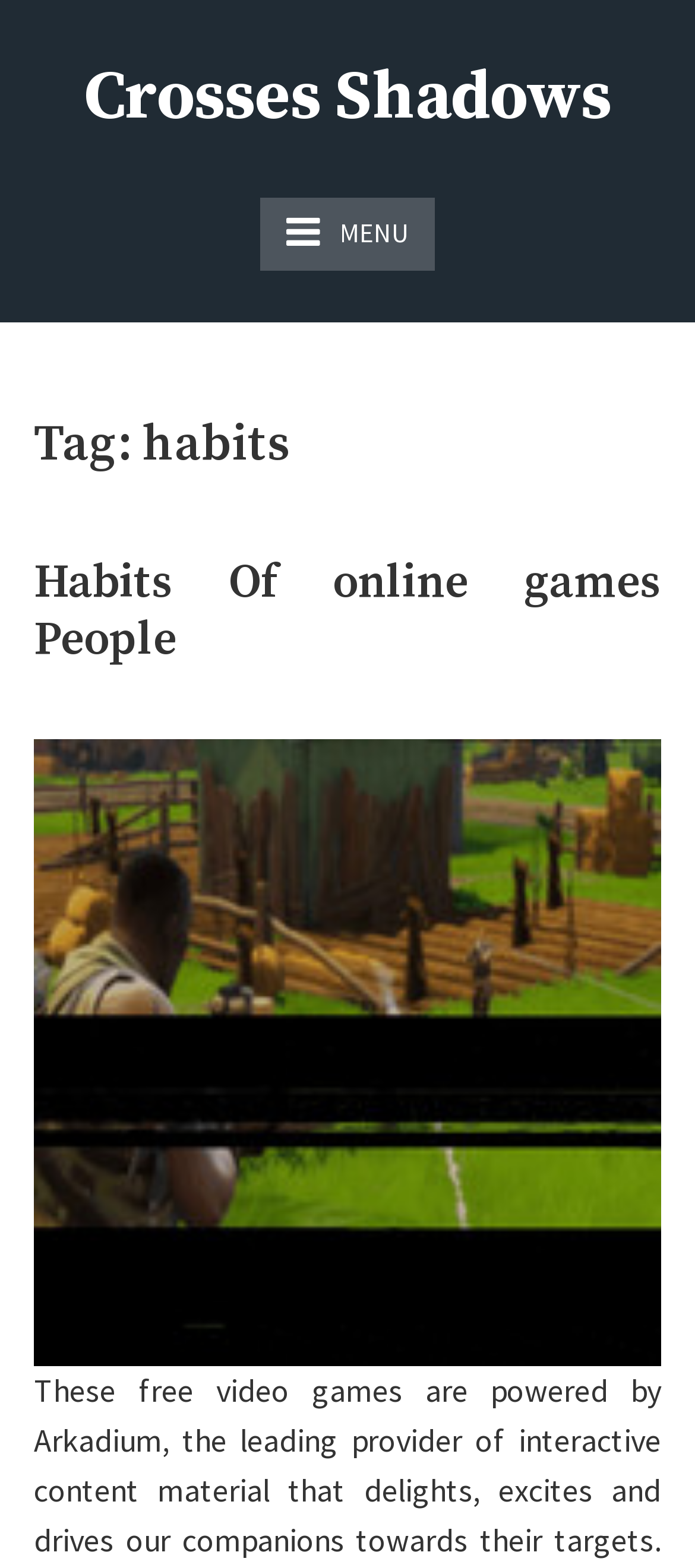Describe every aspect of the webpage comprehensively.

The webpage is titled "habits – Crosses Shadows" and has a prominent link with the same text at the top, taking up most of the width. Below this link, there is a short paragraph of text that reads "Just play have fun enjoy the games". 

To the right of this text, there is a "MENU" button that, when expanded, controls the primary menu. Above the menu button, there is a header section that contains two headings. The first heading is "Tag: habits", and the second heading is "Habits Of online games People", which is also a clickable link. The header section spans almost the entire width of the page.